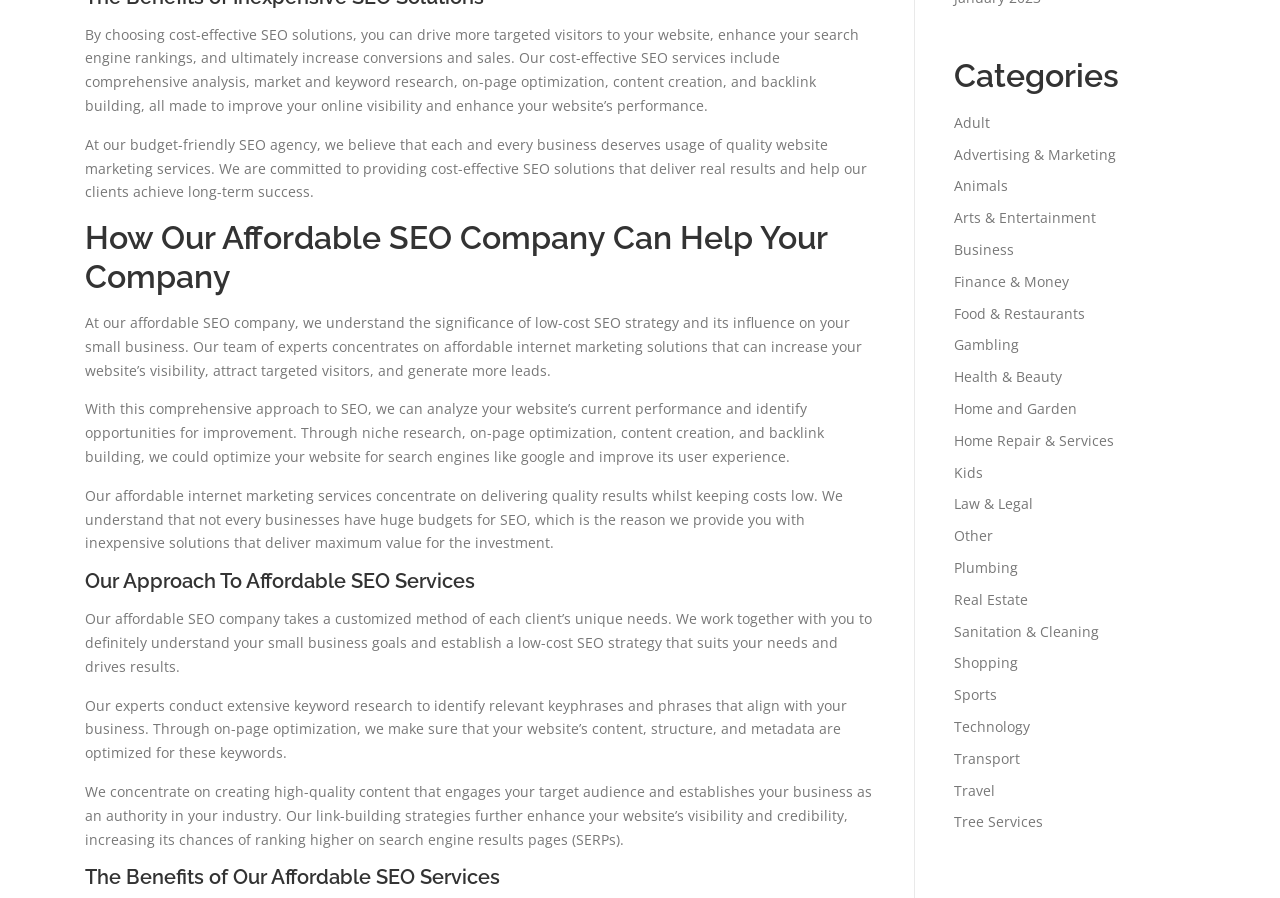Find the bounding box coordinates of the element I should click to carry out the following instruction: "Click on 'Adult' category".

[0.745, 0.126, 0.773, 0.147]